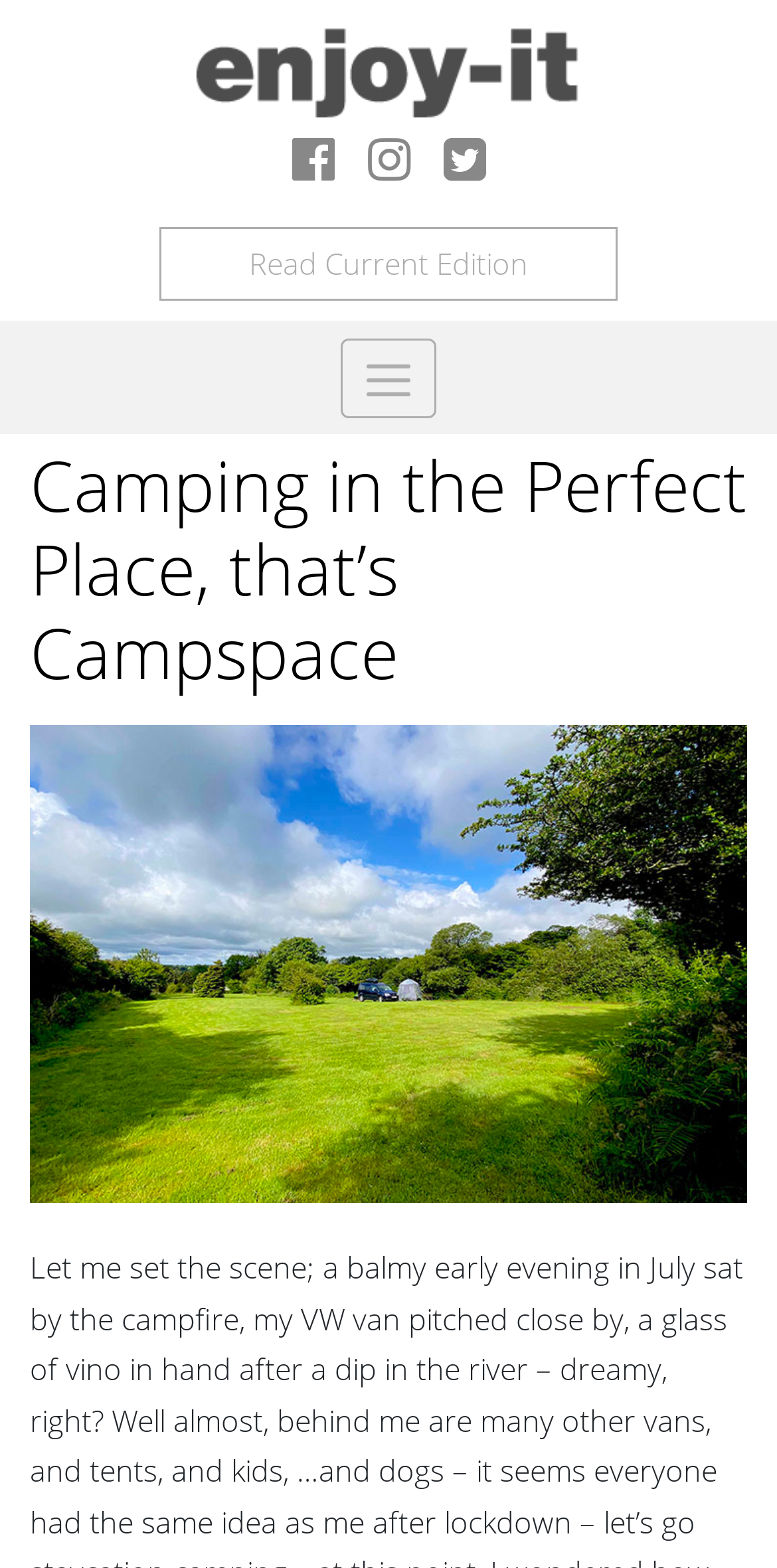Please examine the image and answer the question with a detailed explanation:
What is the purpose of the button with the text 'Toggle navigation'?

The button with the text 'Toggle navigation' is likely used to expand or collapse the navigation menu, allowing users to access more links and options. This is inferred from the 'expanded: False' property and the 'controls: navbarNavDropdown' property, which suggests that the button controls a dropdown navigation menu.